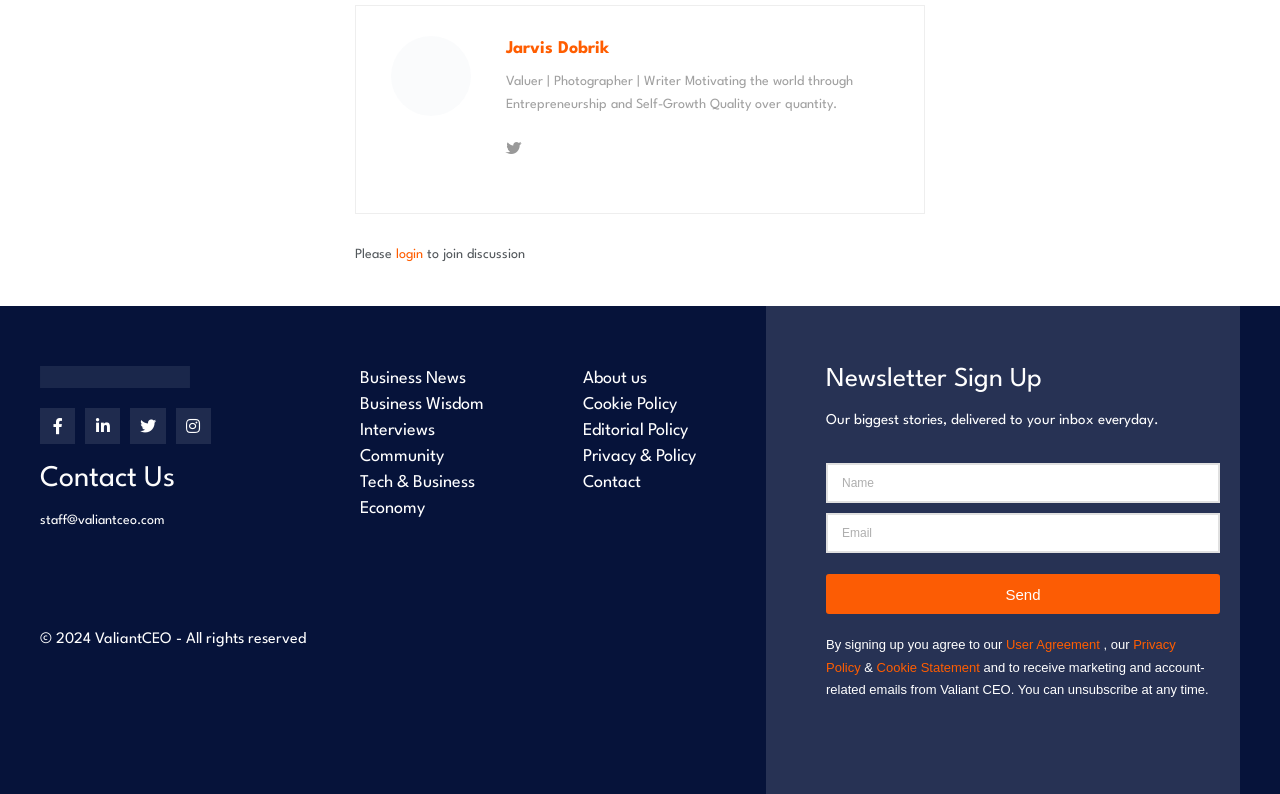Provide the bounding box coordinates of the area you need to click to execute the following instruction: "go to home page".

None